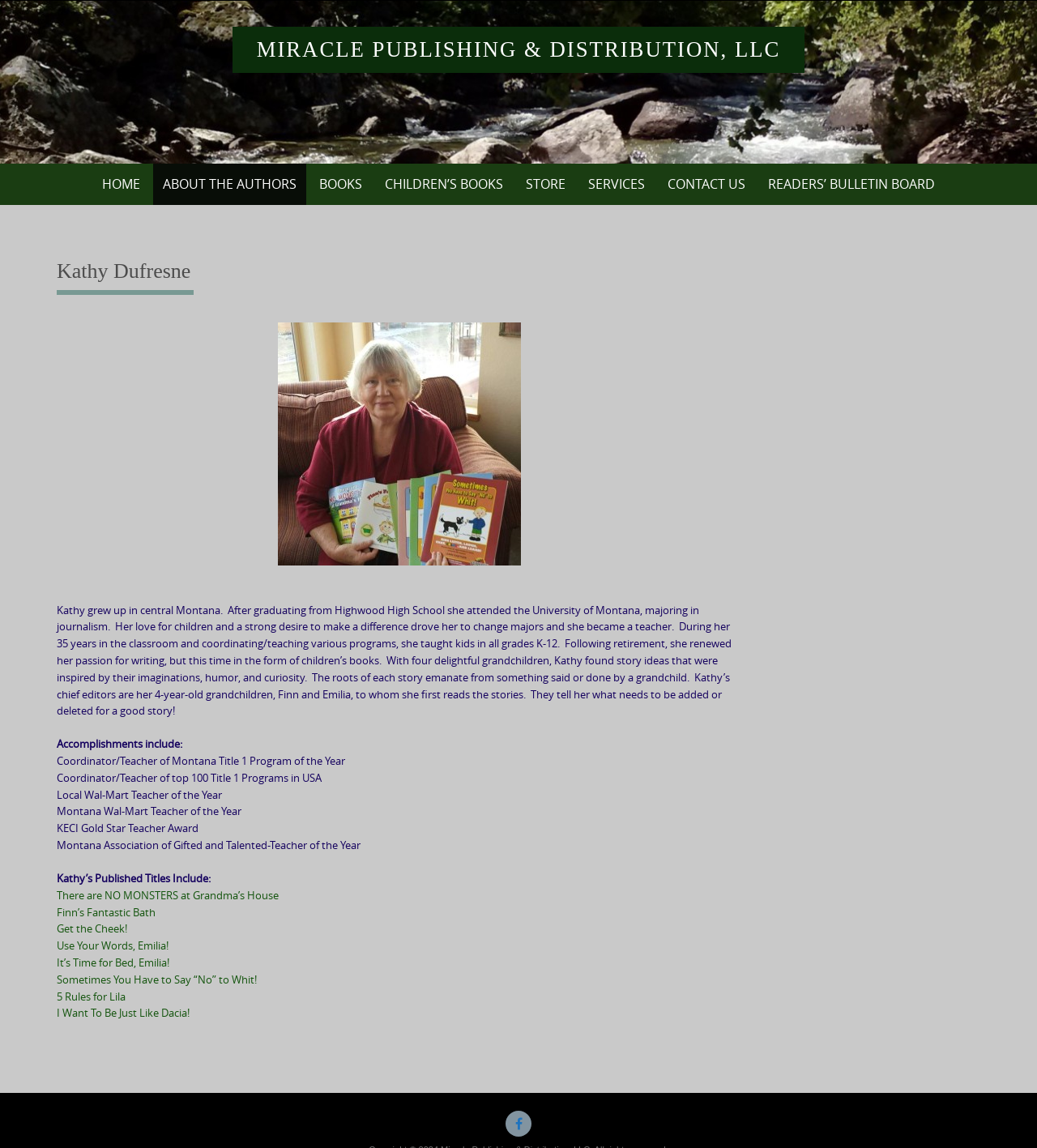Using the provided element description: "5 Rules for Lila", determine the bounding box coordinates of the corresponding UI element in the screenshot.

[0.055, 0.861, 0.121, 0.874]